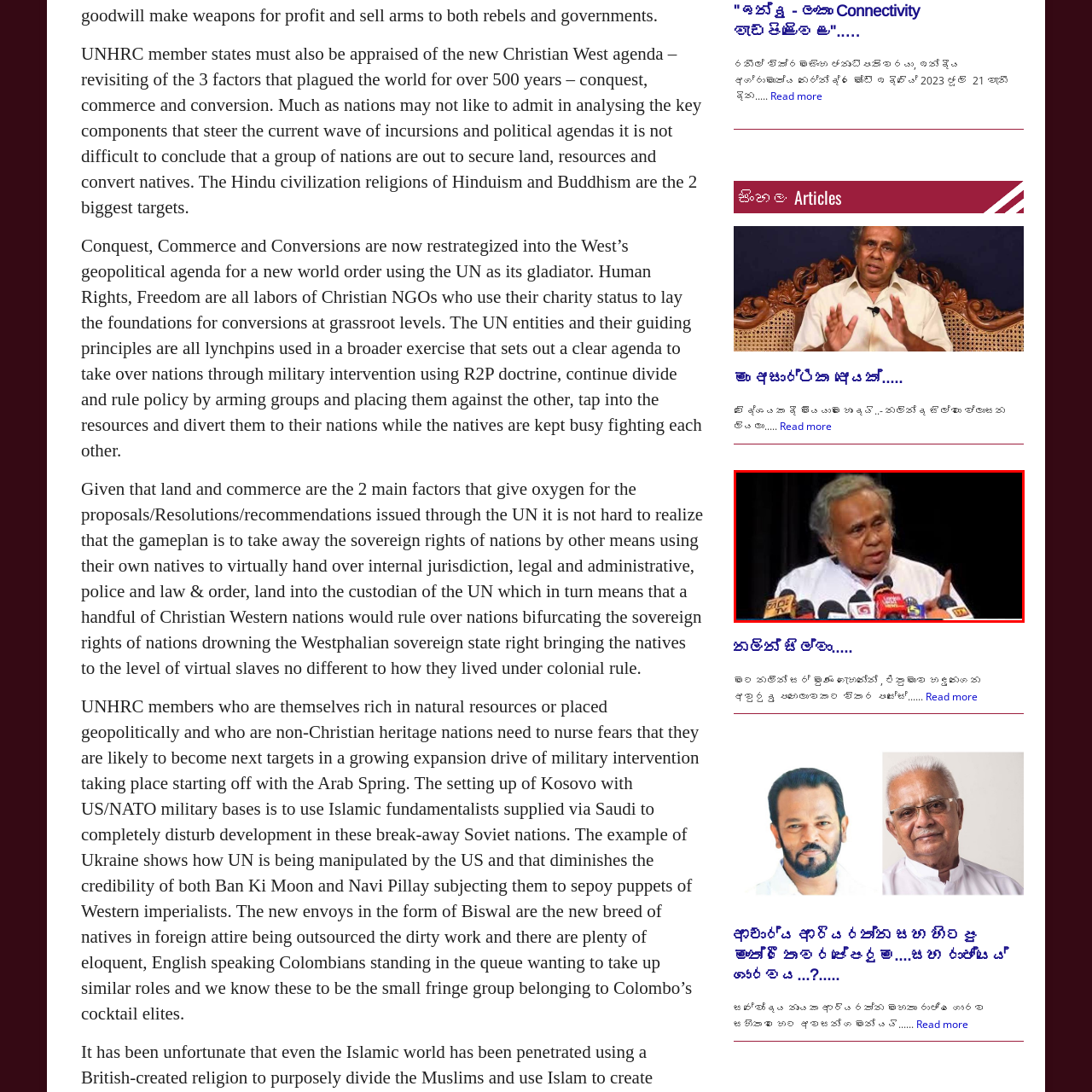What is the purpose of the microphones?
Focus on the image highlighted by the red bounding box and deliver a thorough explanation based on what you see.

The microphones are present to capture and amplify the figure's voice, allowing their message to reach a larger audience. This highlights the role of media in amplifying voices and facilitating public discourse, especially on issues that resonate within the community.